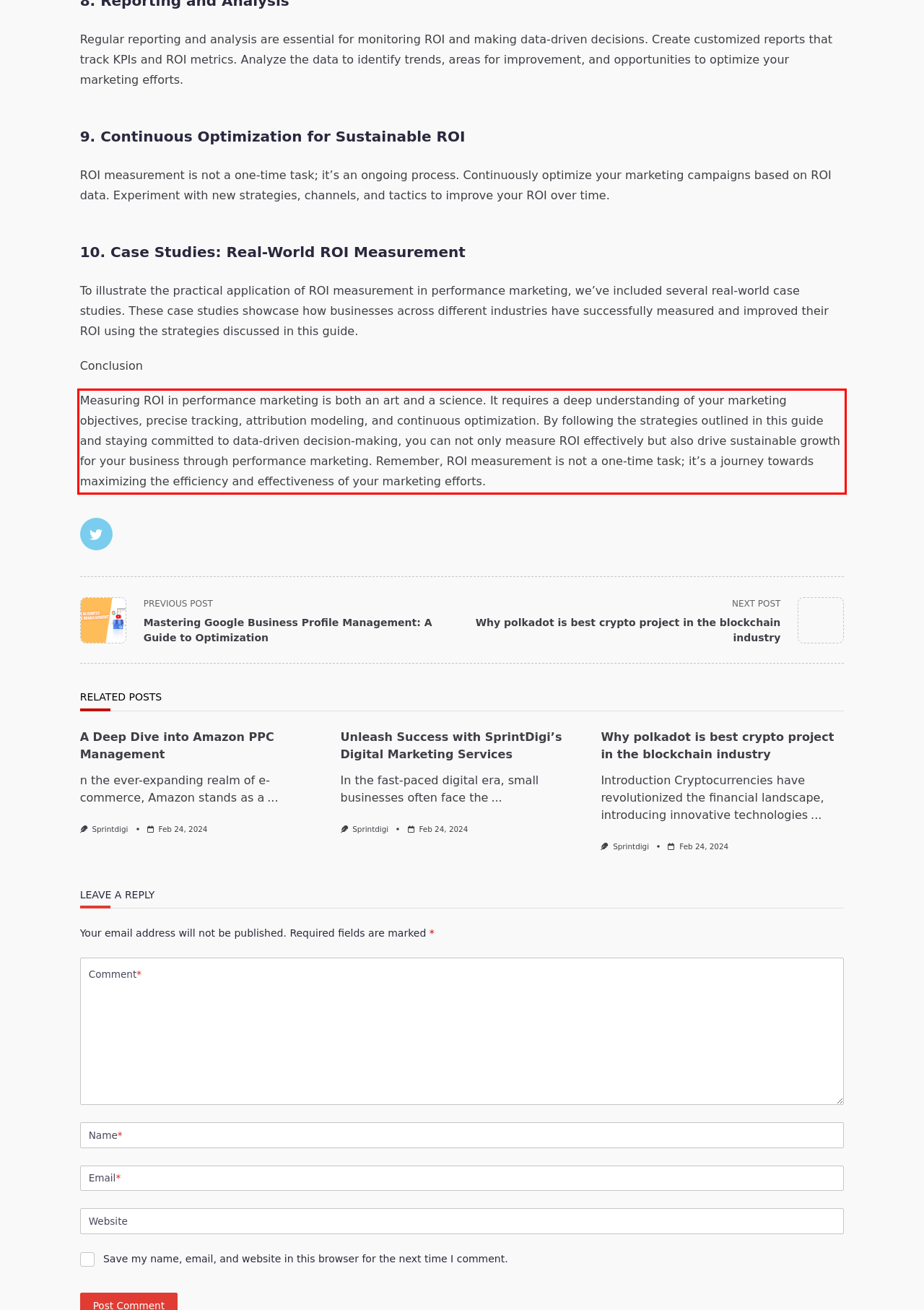Please examine the screenshot of the webpage and read the text present within the red rectangle bounding box.

Measuring ROI in performance marketing is both an art and a science. It requires a deep understanding of your marketing objectives, precise tracking, attribution modeling, and continuous optimization. By following the strategies outlined in this guide and staying committed to data-driven decision-making, you can not only measure ROI effectively but also drive sustainable growth for your business through performance marketing. Remember, ROI measurement is not a one-time task; it’s a journey towards maximizing the efficiency and effectiveness of your marketing efforts.